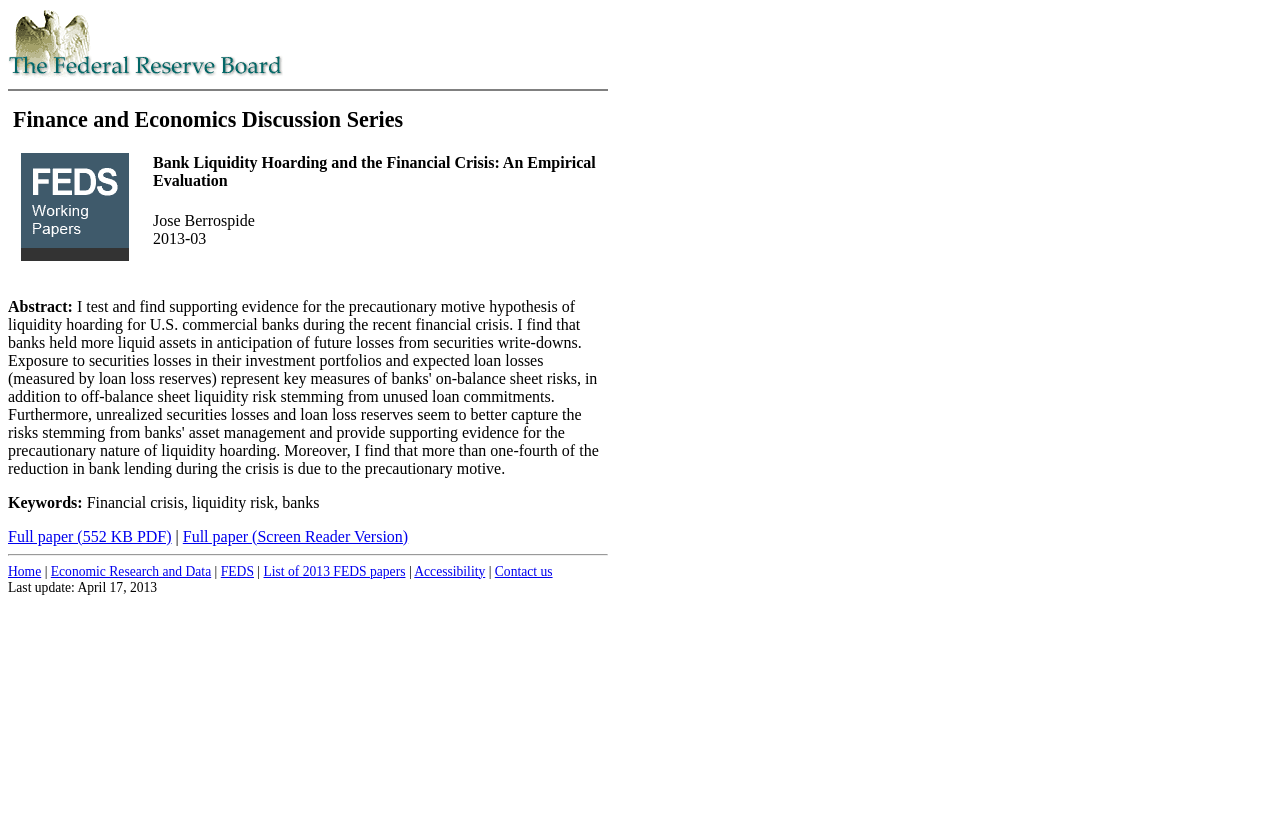Who is the author of the paper? Using the information from the screenshot, answer with a single word or phrase.

Jose Berrospide